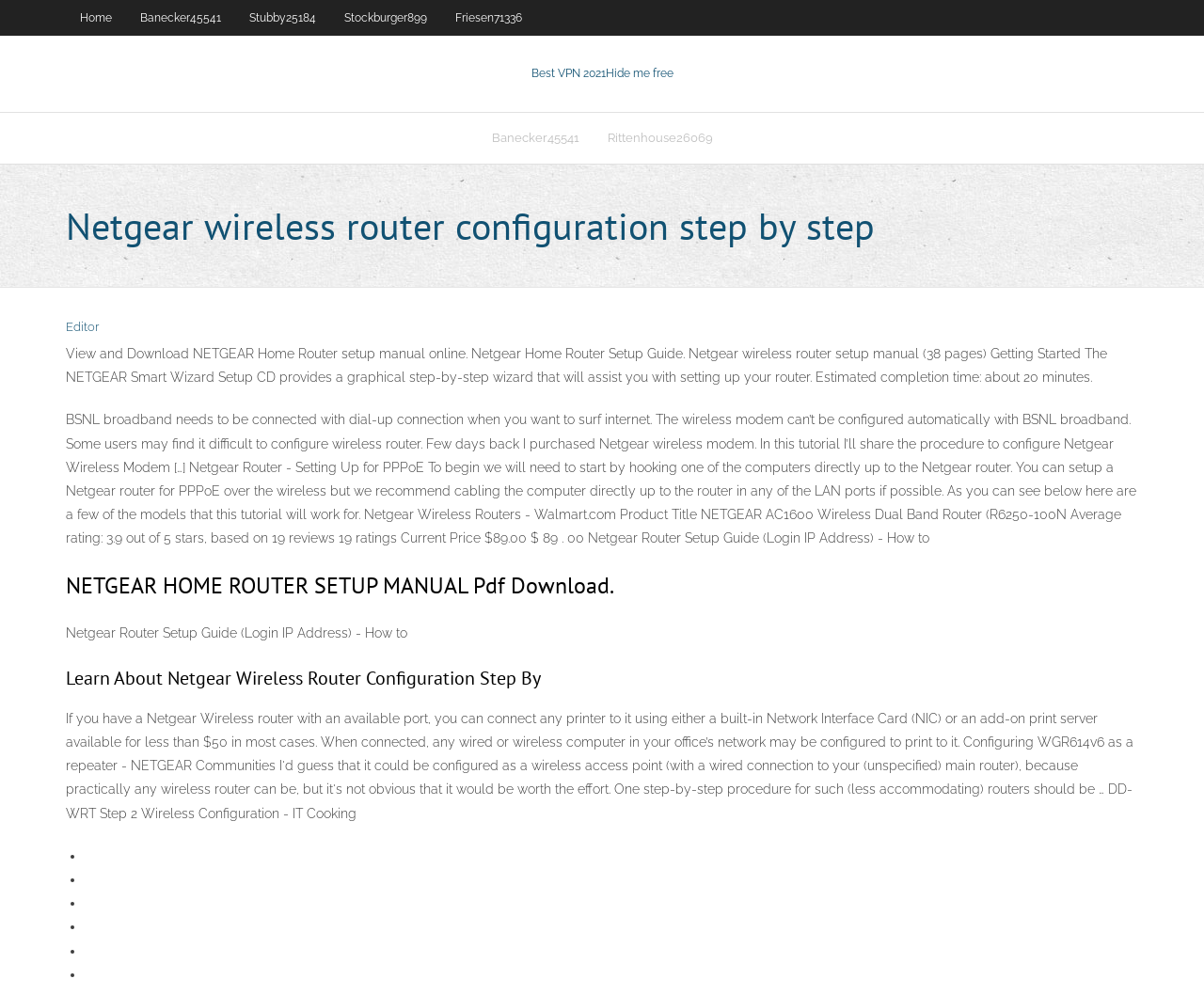What is the purpose of the NETGEAR Smart Wizard Setup CD?
We need a detailed and meticulous answer to the question.

The NETGEAR Smart Wizard Setup CD provides a graphical step-by-step wizard that will assist you with setting up your router, as mentioned in the text.